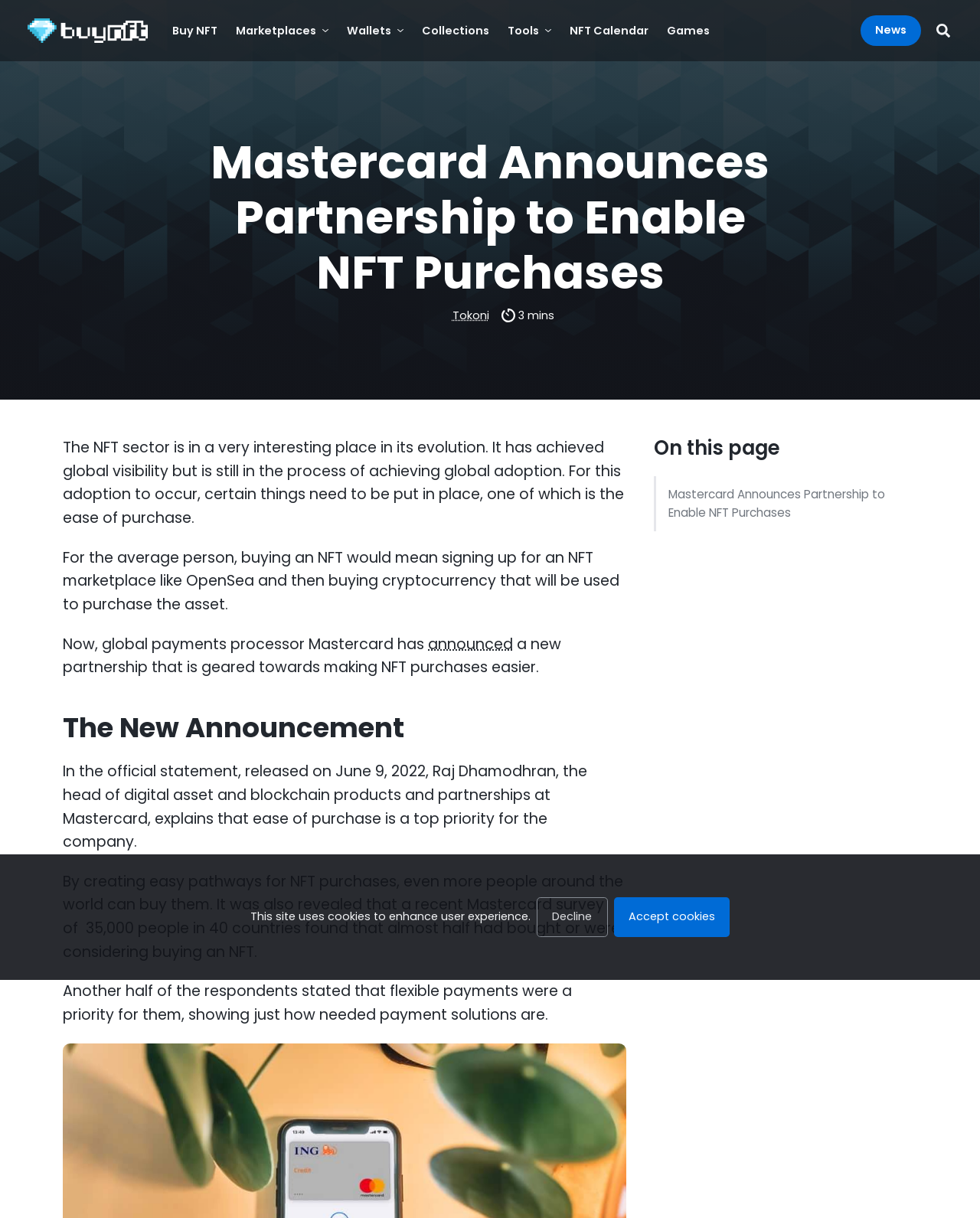Generate a thorough explanation of the webpage's elements.

The webpage appears to be an article about Mastercard's partnership to enable NFT purchases. At the top, there is a navigation bar with several links and buttons, including "Buy NFT", "Marketplaces", "Wallets", "Collections", "Tools", "NFT Calendar", "Games", and "News". The navigation bar also features a logo for "buyNFT.com" and a search field toggle button.

Below the navigation bar, there is a heading that reads "Mastercard Announces Partnership to Enable NFT Purchases". This is followed by an image of the Tokoni logo and a link to Tokoni. There is also an image indicating the reading time, which is 3 minutes.

The main content of the article is divided into sections, with headings such as "On this page" and "The New Announcement". The article discusses Mastercard's partnership and its goal of making NFT purchases easier. It also mentions a survey conducted by Mastercard, which found that many people are interested in buying NFTs but need flexible payment solutions.

At the bottom of the page, there is a notice about the site using cookies to enhance user experience, along with buttons to decline or accept cookies.